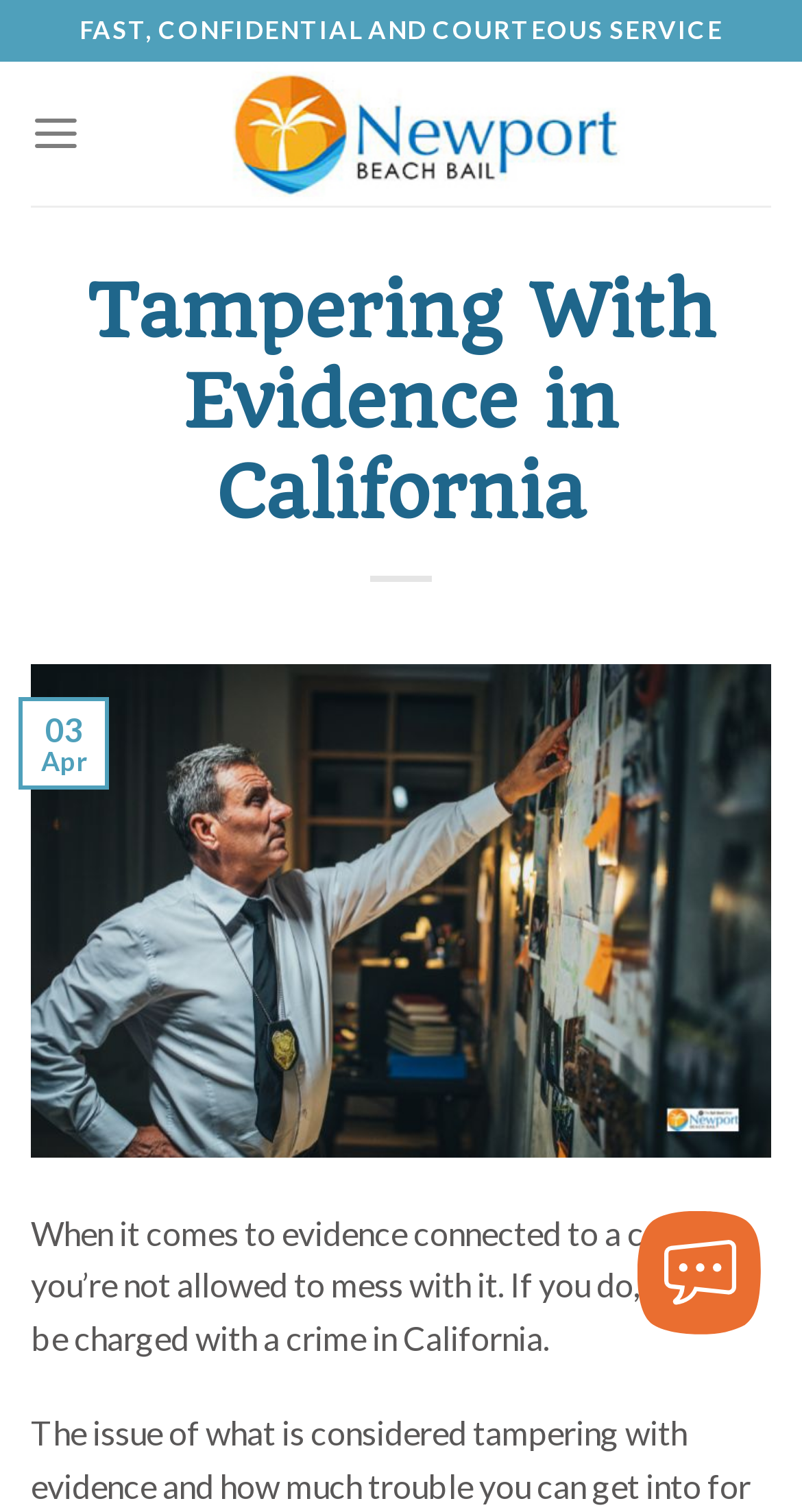Please find the bounding box coordinates (top-left x, top-left y, bottom-right x, bottom-right y) in the screenshot for the UI element described as follows: aria-label="Launch chat button"

[0.795, 0.801, 0.949, 0.883]